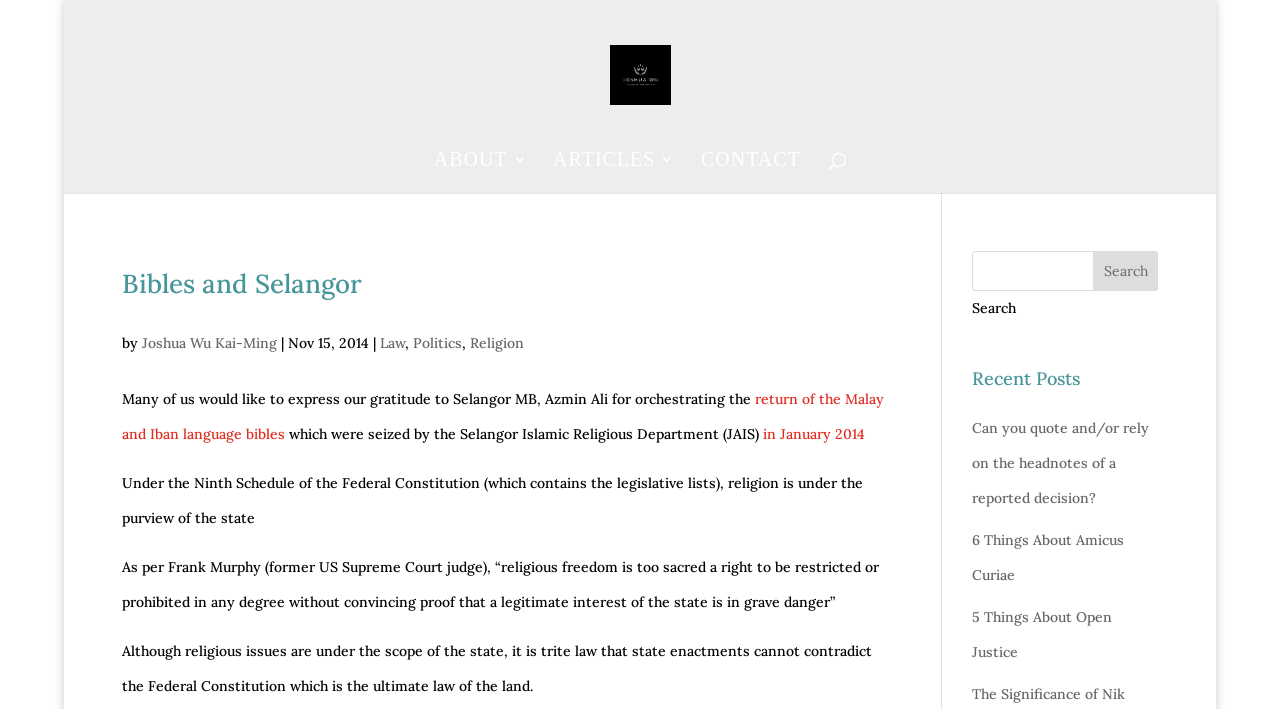How many recent posts are listed?
Refer to the image and provide a concise answer in one word or phrase.

3